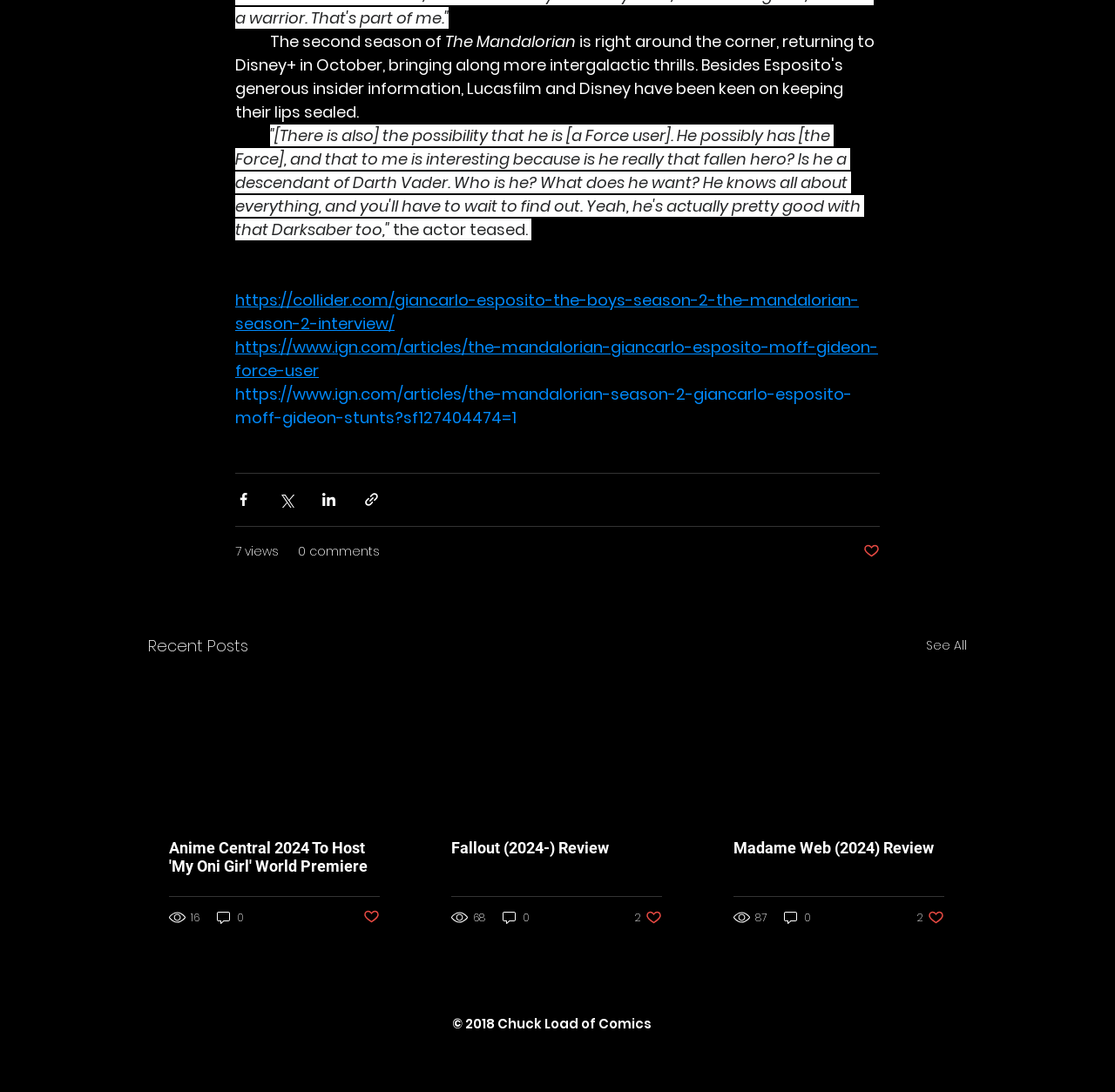How many views does the article 'Anime Central 2024 To Host 'My Oni Girl' World Premiere' have?
Please provide an in-depth and detailed response to the question.

The article 'Anime Central 2024 To Host 'My Oni Girl' World Premiere' has a generic element with the text '16 views', indicating that the article has 16 views.